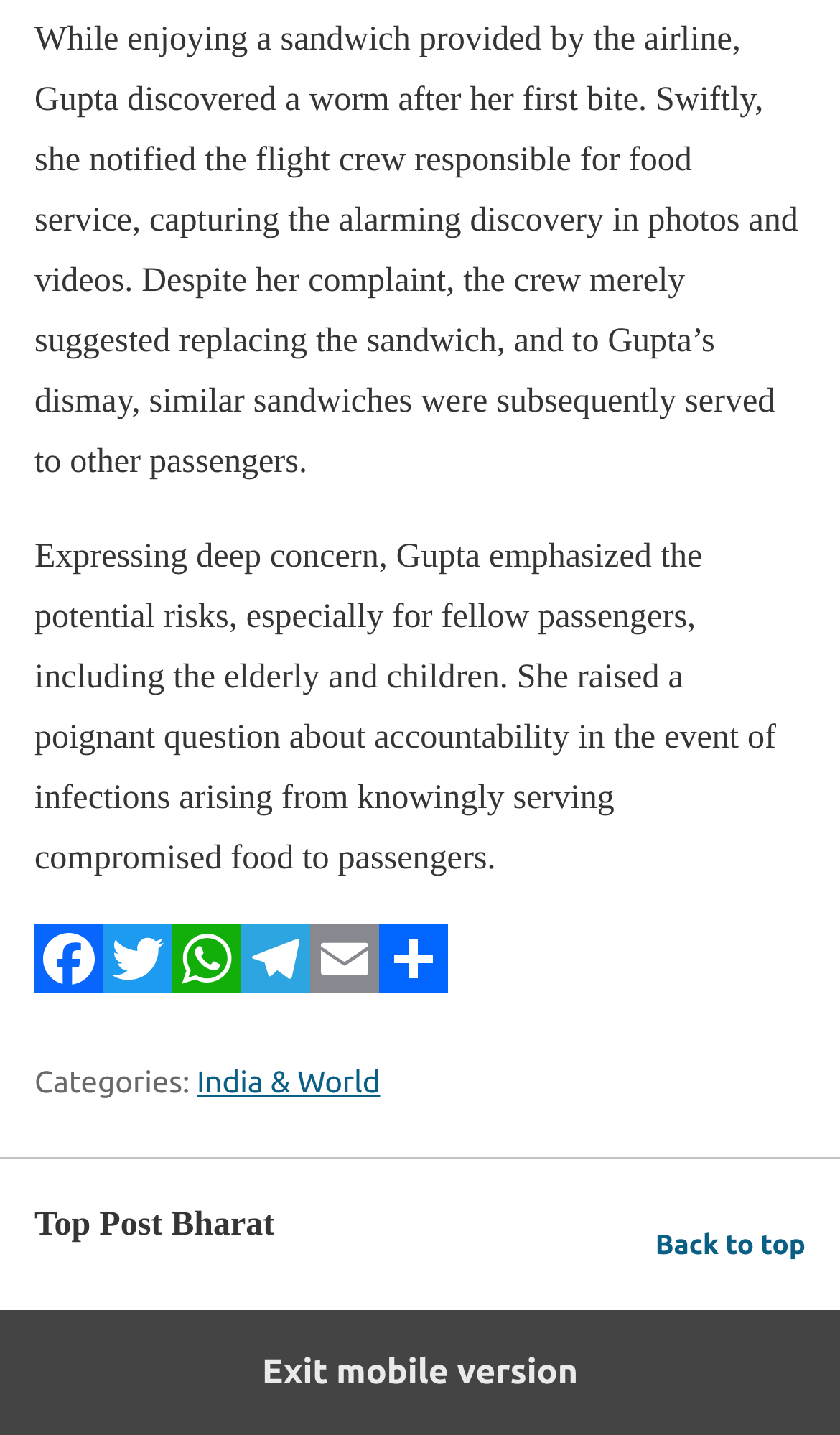What is the passenger's concern about the sandwich?
Look at the webpage screenshot and answer the question with a detailed explanation.

The passenger, Gupta, is concerned about the potential risks of foodborne illnesses after finding a worm in her sandwich, especially for vulnerable passengers like the elderly and children.